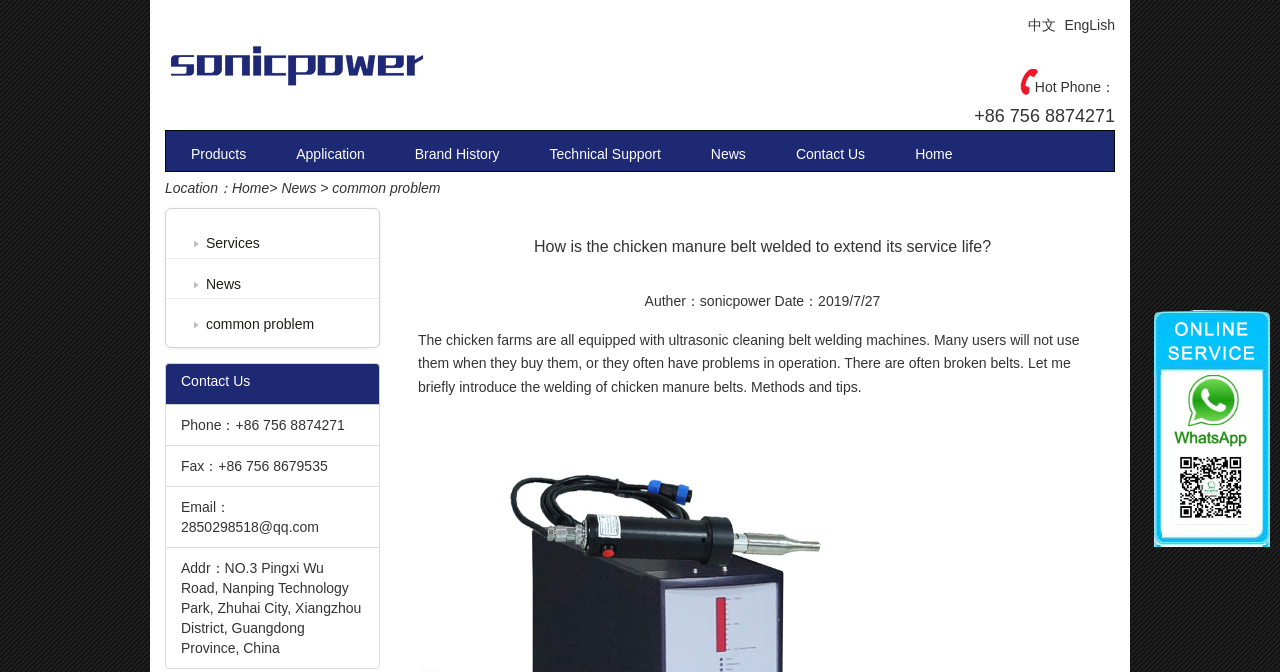How many links are there in the navigation menu?
Provide a well-explained and detailed answer to the question.

I counted the links in the navigation menu, which are 'Products', 'Application', 'Brand History', 'Technical Support', 'News', 'Contact Us', and 'Home'.